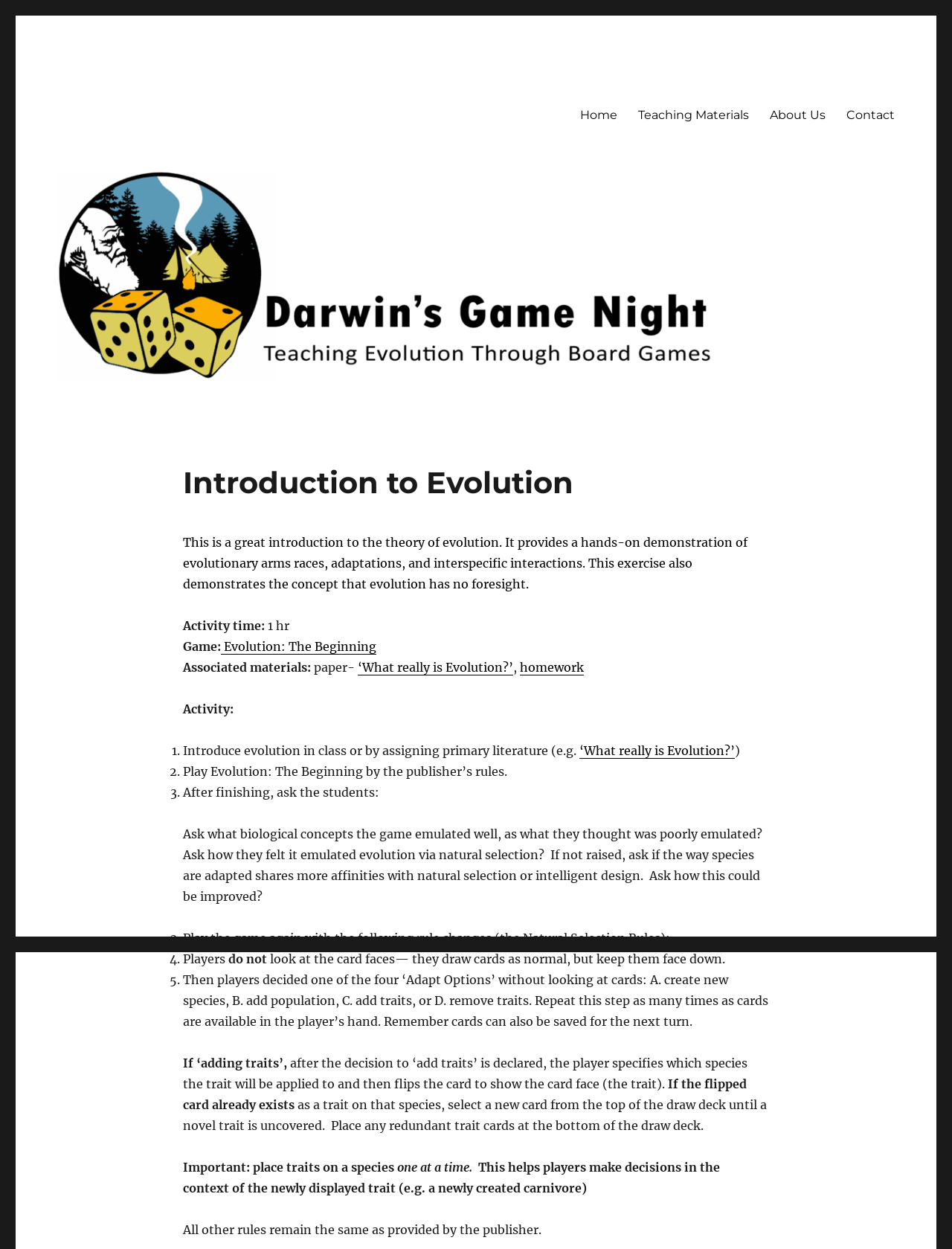Please locate the bounding box coordinates for the element that should be clicked to achieve the following instruction: "Click on the 'About Us' link". Ensure the coordinates are given as four float numbers between 0 and 1, i.e., [left, top, right, bottom].

[0.797, 0.079, 0.878, 0.104]